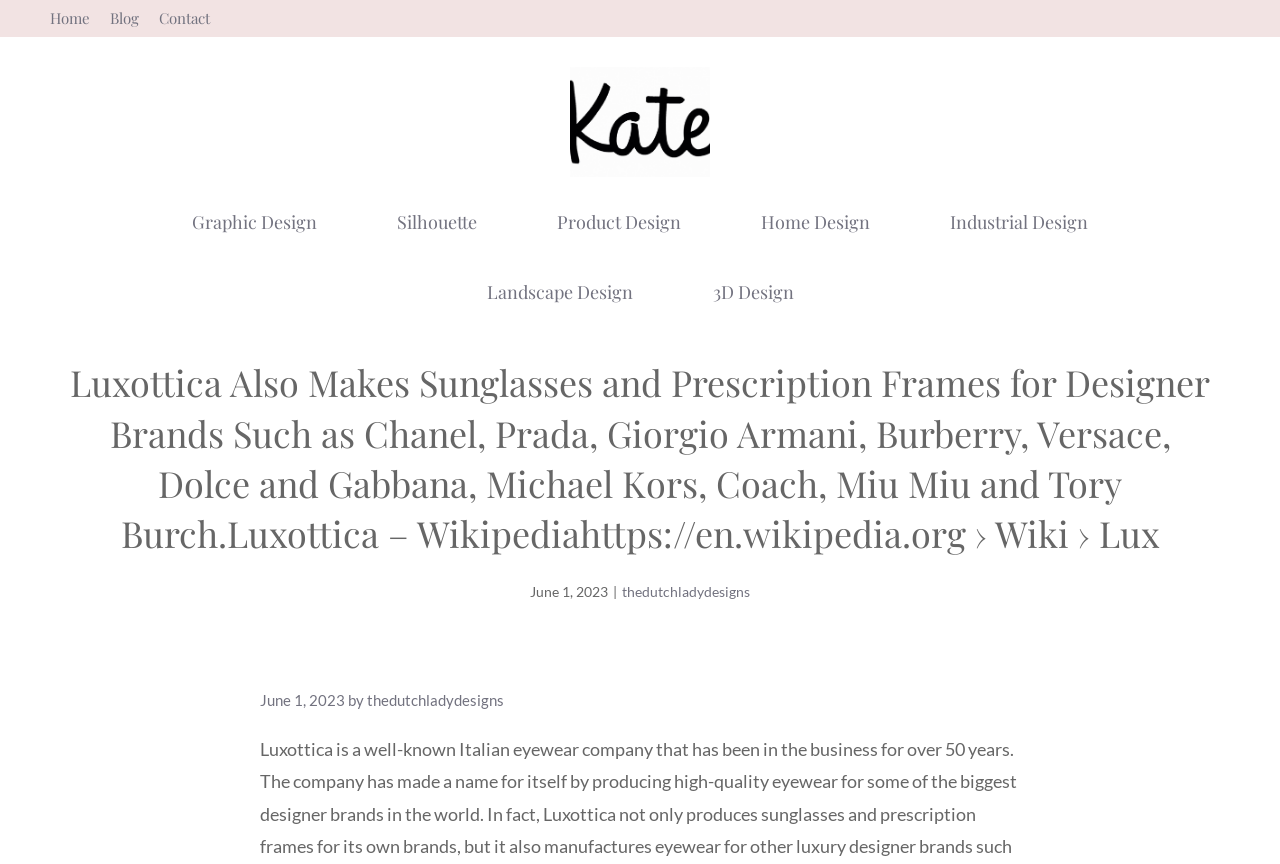Please determine the bounding box coordinates for the element with the description: "Home".

[0.039, 0.009, 0.07, 0.032]